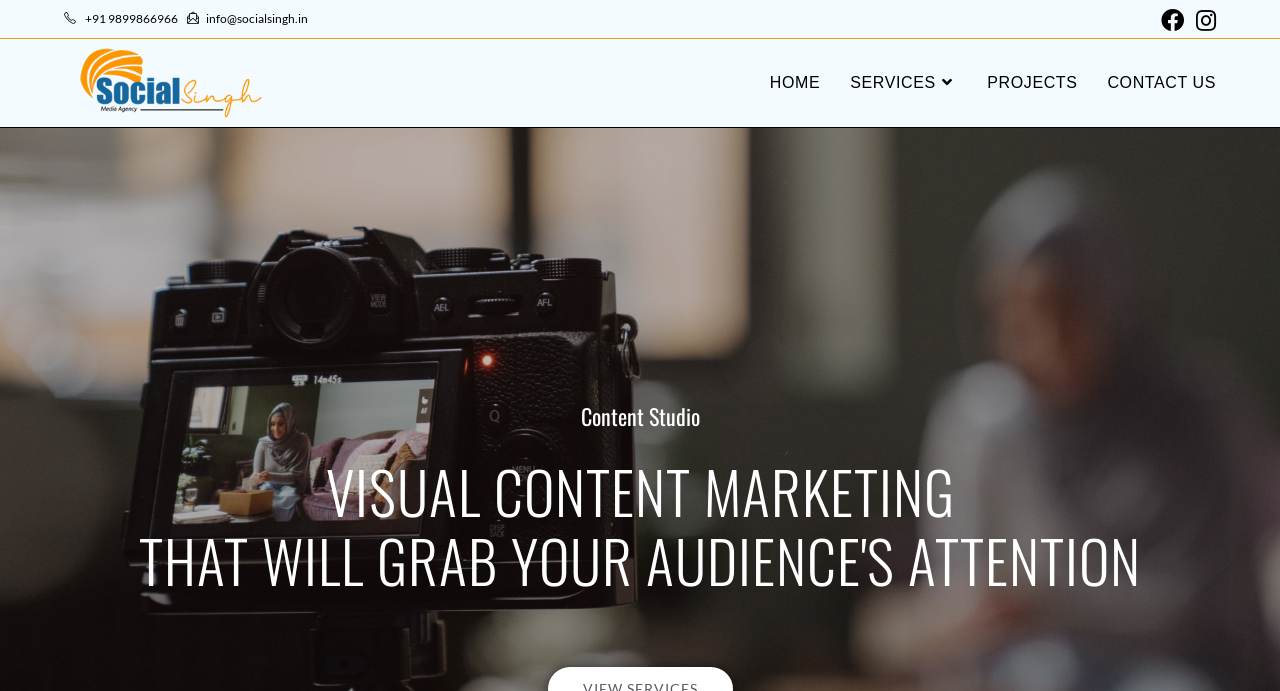What is the main theme of the content studio?
Refer to the image and give a detailed answer to the query.

I found the main theme of the content studio by looking at the heading element, where I saw a text 'VISUAL CONTENT MARKETING THAT WILL GRAB YOUR AUDIENCE'S ATTENTION'.